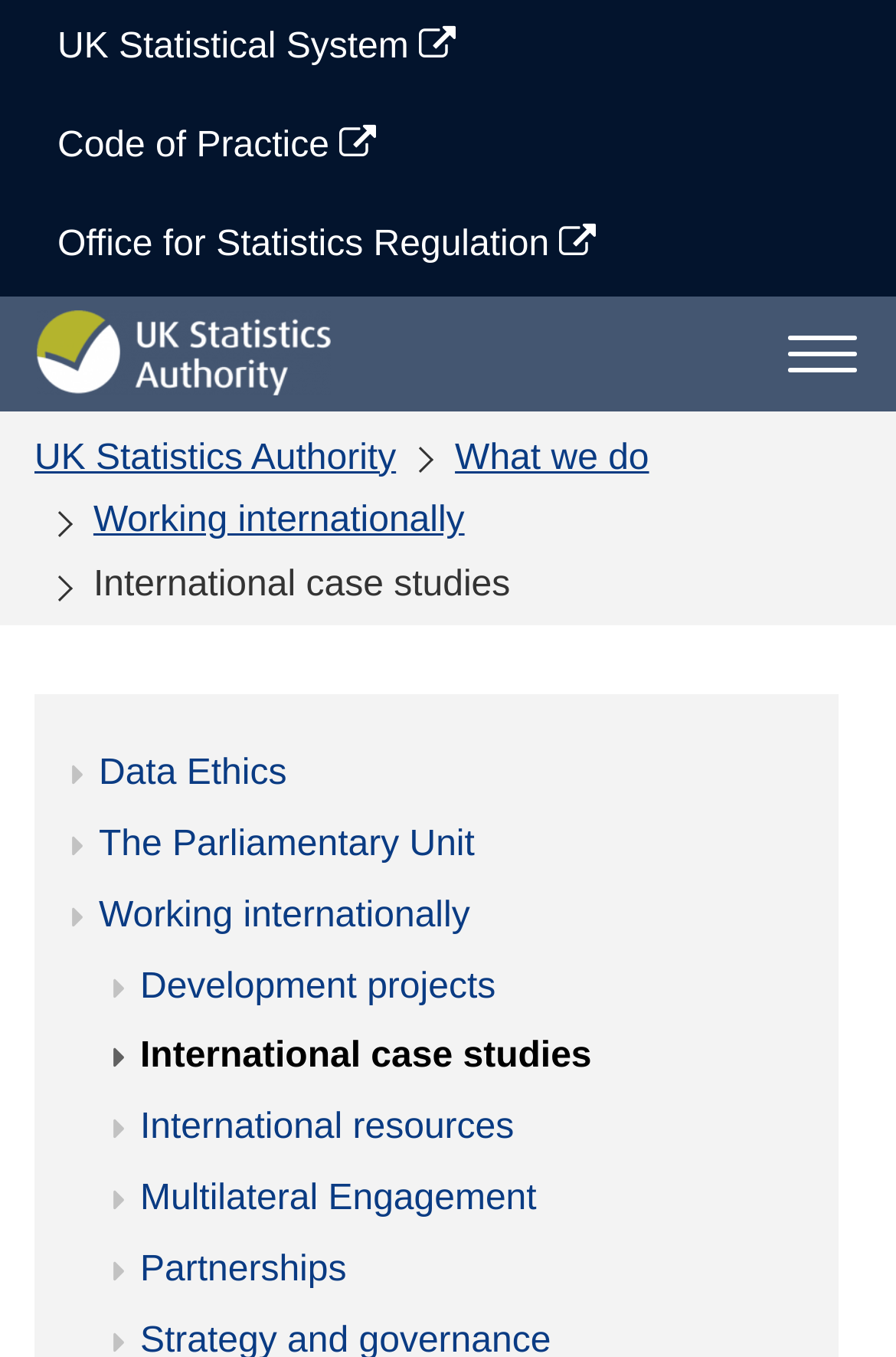What is the name of the organization?
Please provide a single word or phrase as your answer based on the image.

UK Statistics Authority